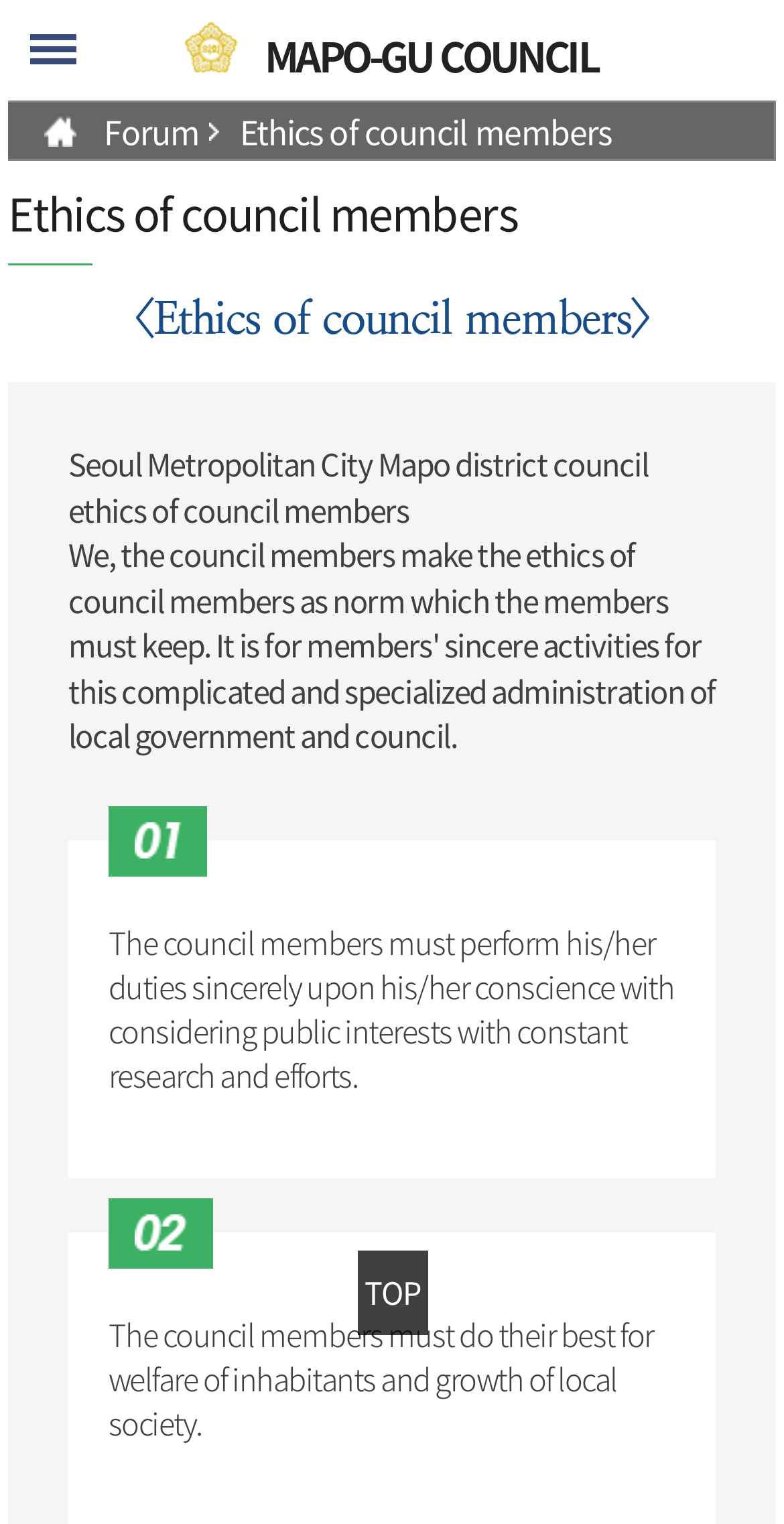Give a one-word or one-phrase response to the question: 
What is the duty of council members?

Perform duties sincerely